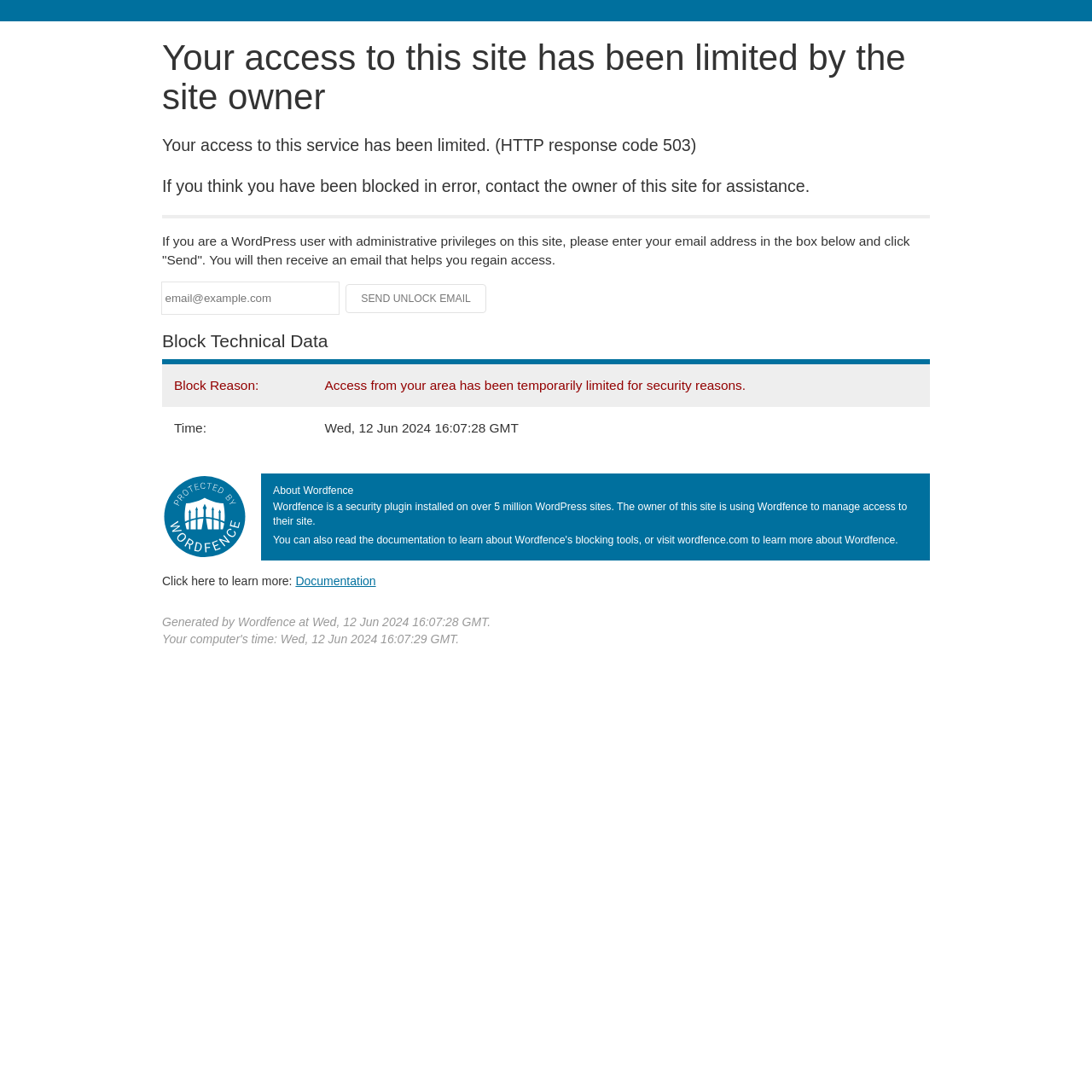Offer a comprehensive description of the webpage’s content and structure.

This webpage appears to be a blocked access page, indicating that the user's access to the site has been limited by the site owner. At the top of the page, there is a heading that displays the same message. Below this heading, there are three paragraphs of text explaining the reason for the block, how to regain access, and what to do if you are a WordPress user with administrative privileges.

A horizontal separator line divides the text from the input field and button section. Here, there is a textbox where users can enter their email address, accompanied by a "Send Unlock Email" button. However, the button is currently disabled.

Further down the page, there is a section titled "Block Technical Data" that contains a table with two rows. The table displays information about the block reason and the time of the block.

To the right of the table, there is an image. Below the image, there is a heading "About Wordfence" followed by a paragraph of text describing what Wordfence is and its purpose.

At the bottom of the page, there are two more lines of text: one with a link to learn more about Wordfence and another displaying the generation time of the page by Wordfence.